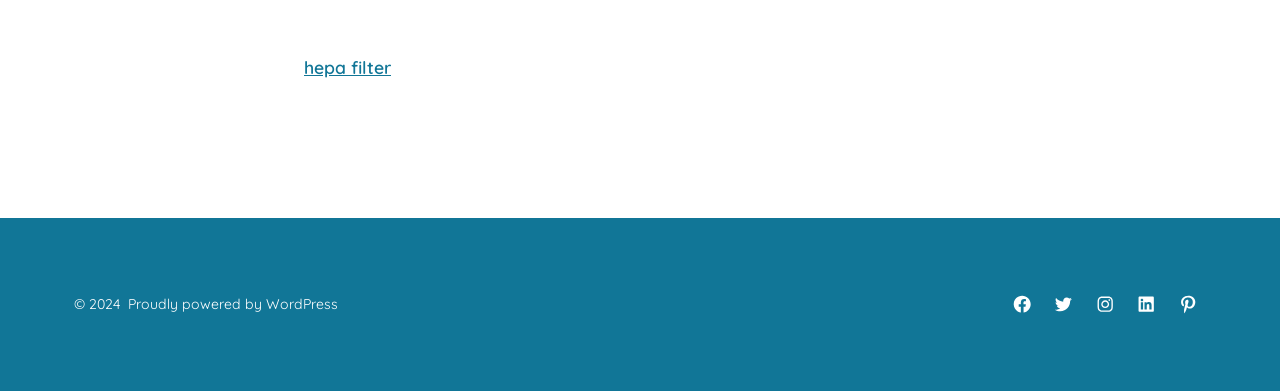Based on the image, provide a detailed and complete answer to the question: 
How many social media links are there?

I counted the number of link elements at the bottom of the page that start with 'Open' and are followed by the name of a social media platform, such as Facebook, Twitter, Instagram, LinkedIn, and Pinterest.